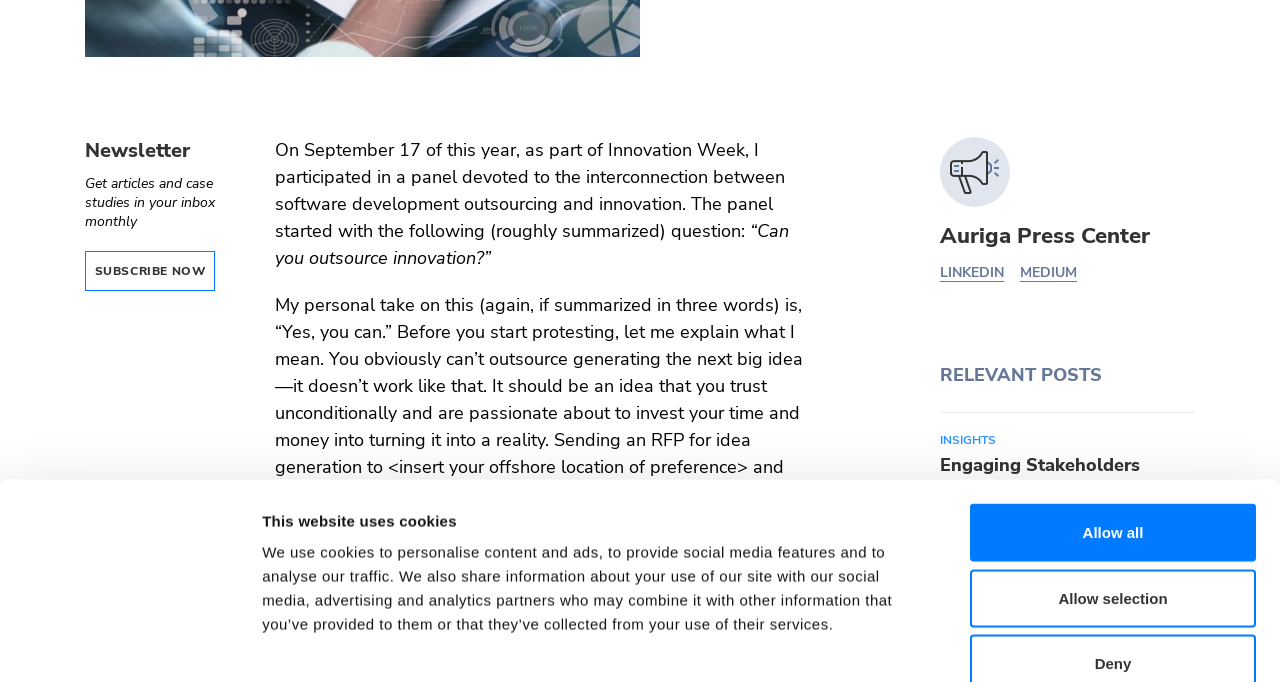Provide the bounding box coordinates of the HTML element this sentence describes: "LinkedIn". The bounding box coordinates consist of four float numbers between 0 and 1, i.e., [left, top, right, bottom].

[0.734, 0.385, 0.784, 0.413]